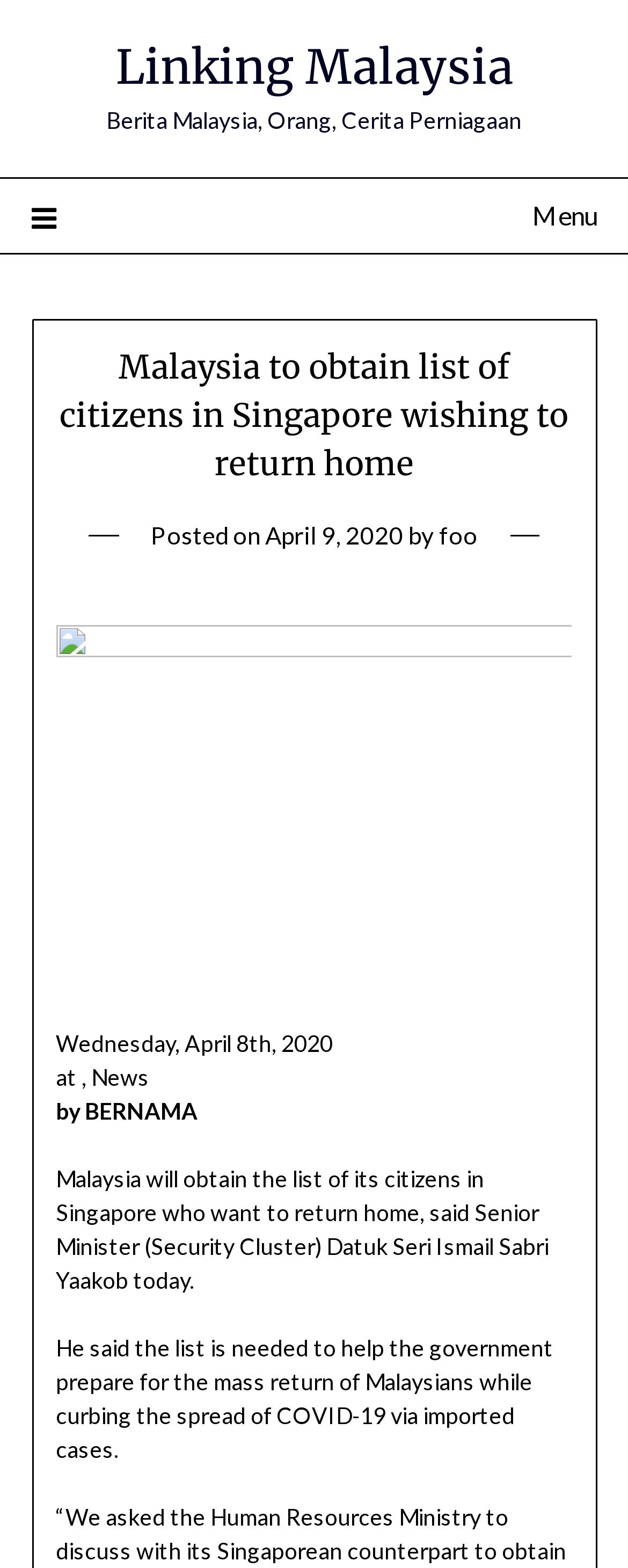Please examine the image and provide a detailed answer to the question: What is the news agency mentioned in the article?

The article mentions 'by BERNAMA' which indicates that the news agency responsible for the article is BERNAMA.